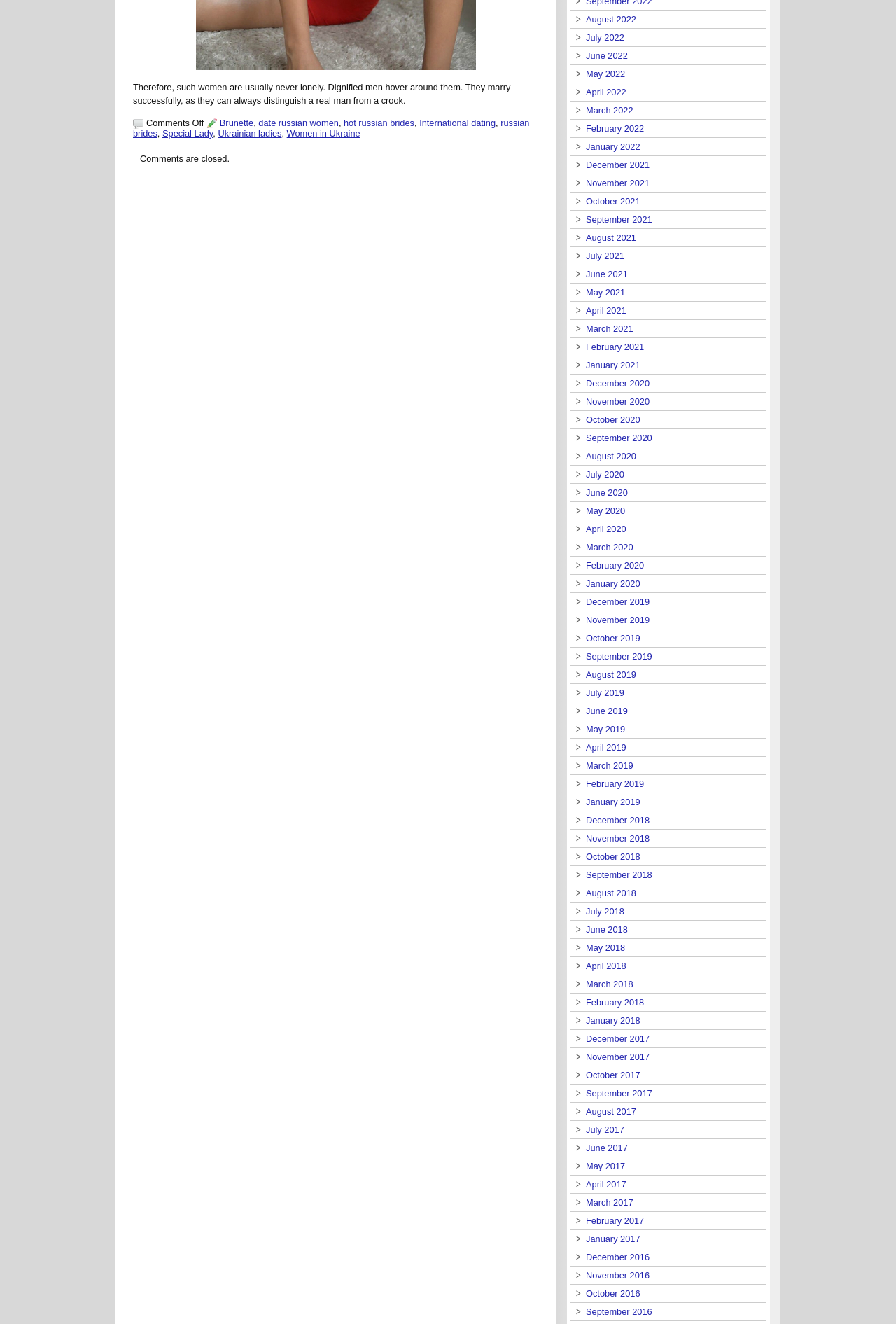Please specify the bounding box coordinates of the clickable region to carry out the following instruction: "Explore 'Women in Ukraine'". The coordinates should be four float numbers between 0 and 1, in the format [left, top, right, bottom].

[0.32, 0.097, 0.402, 0.105]